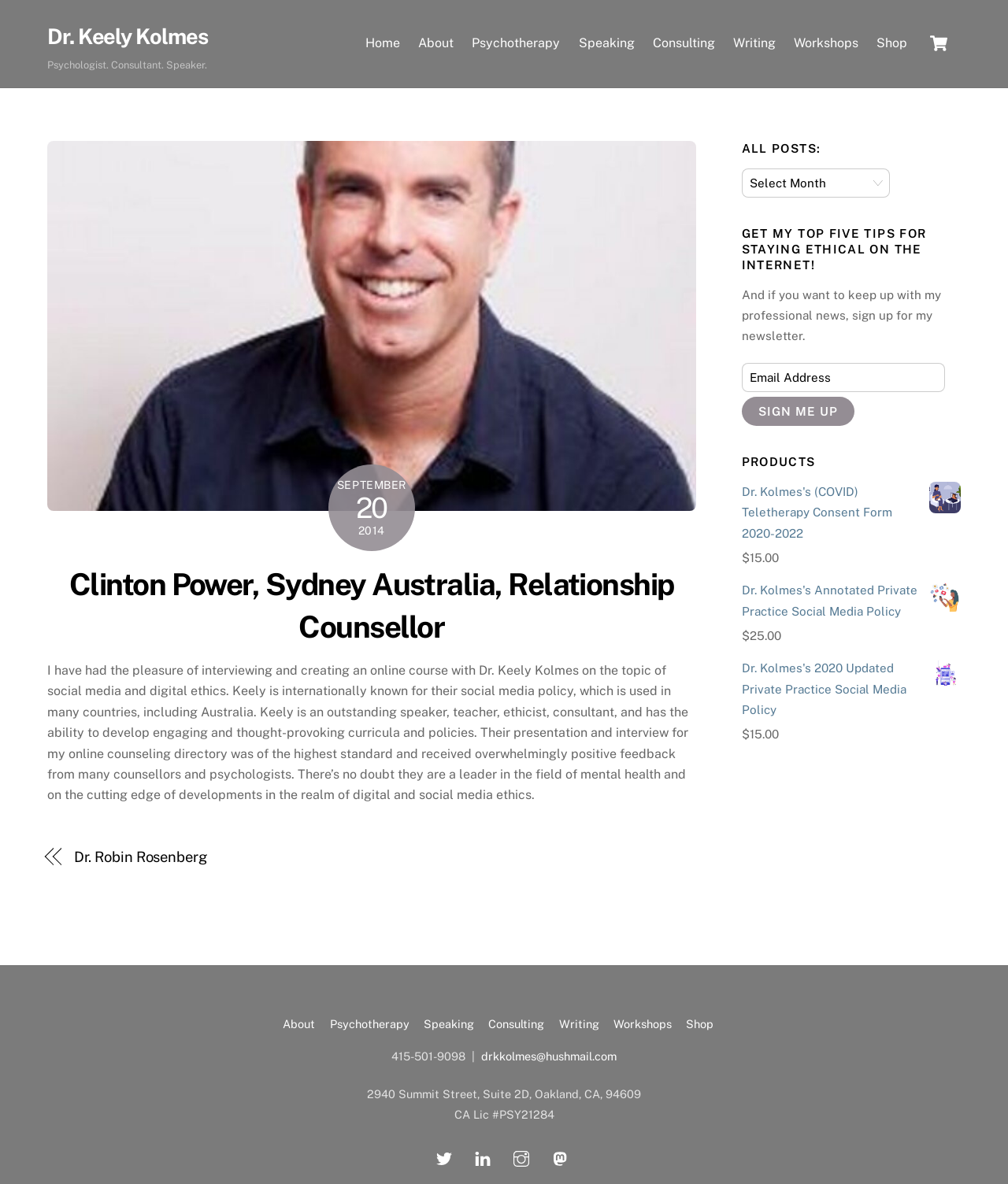Locate the bounding box coordinates of the clickable element to fulfill the following instruction: "Click on the 'About' link in the footer". Provide the coordinates as four float numbers between 0 and 1 in the format [left, top, right, bottom].

[0.281, 0.859, 0.313, 0.87]